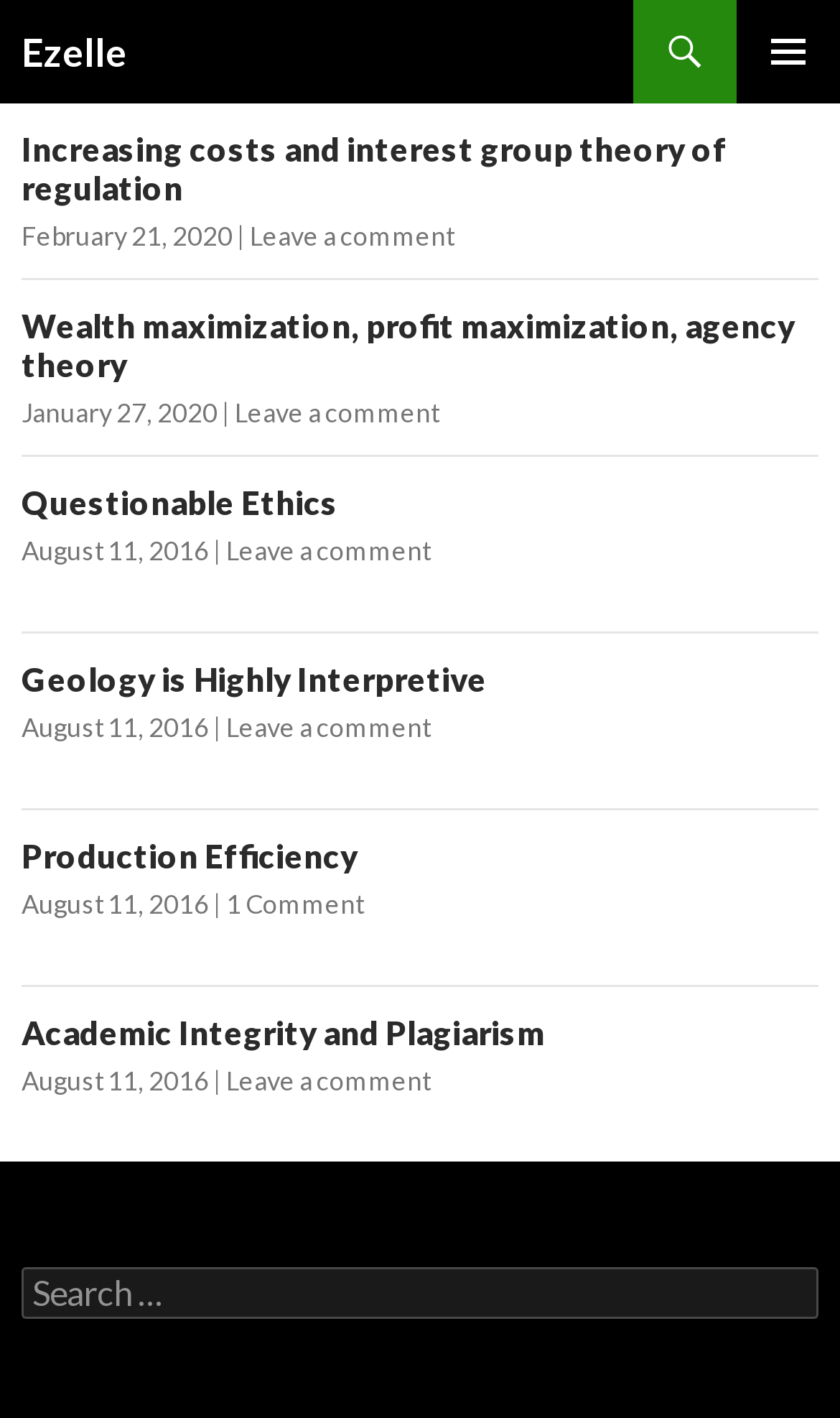What is the title of the first article?
Use the screenshot to answer the question with a single word or phrase.

Increasing costs and interest group theory of regulation